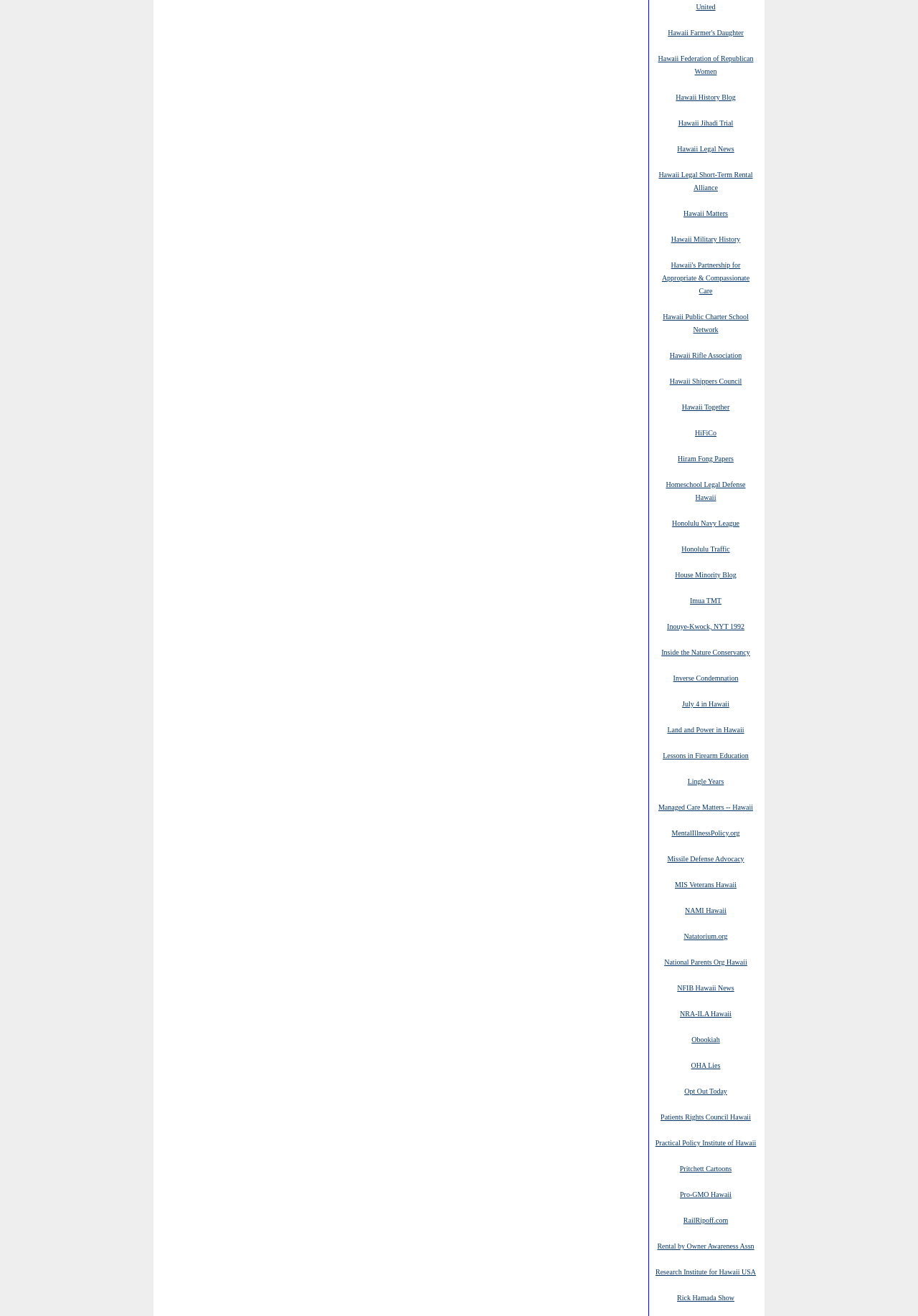What is the main content of this webpage?
Please answer the question with a single word or phrase, referencing the image.

Hawaii-related links